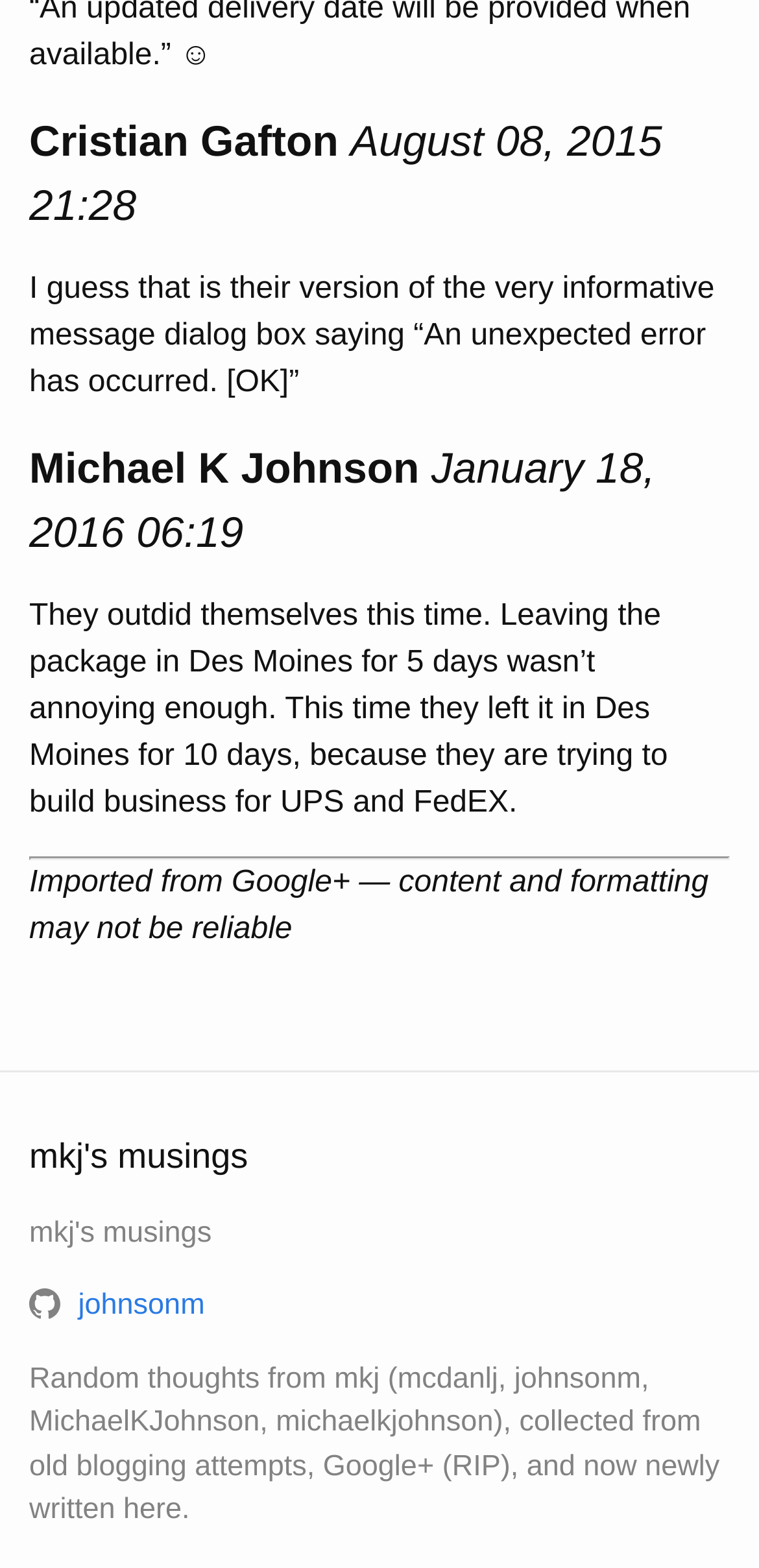What is the name of the author of the first post? Look at the image and give a one-word or short phrase answer.

Cristian Gafton